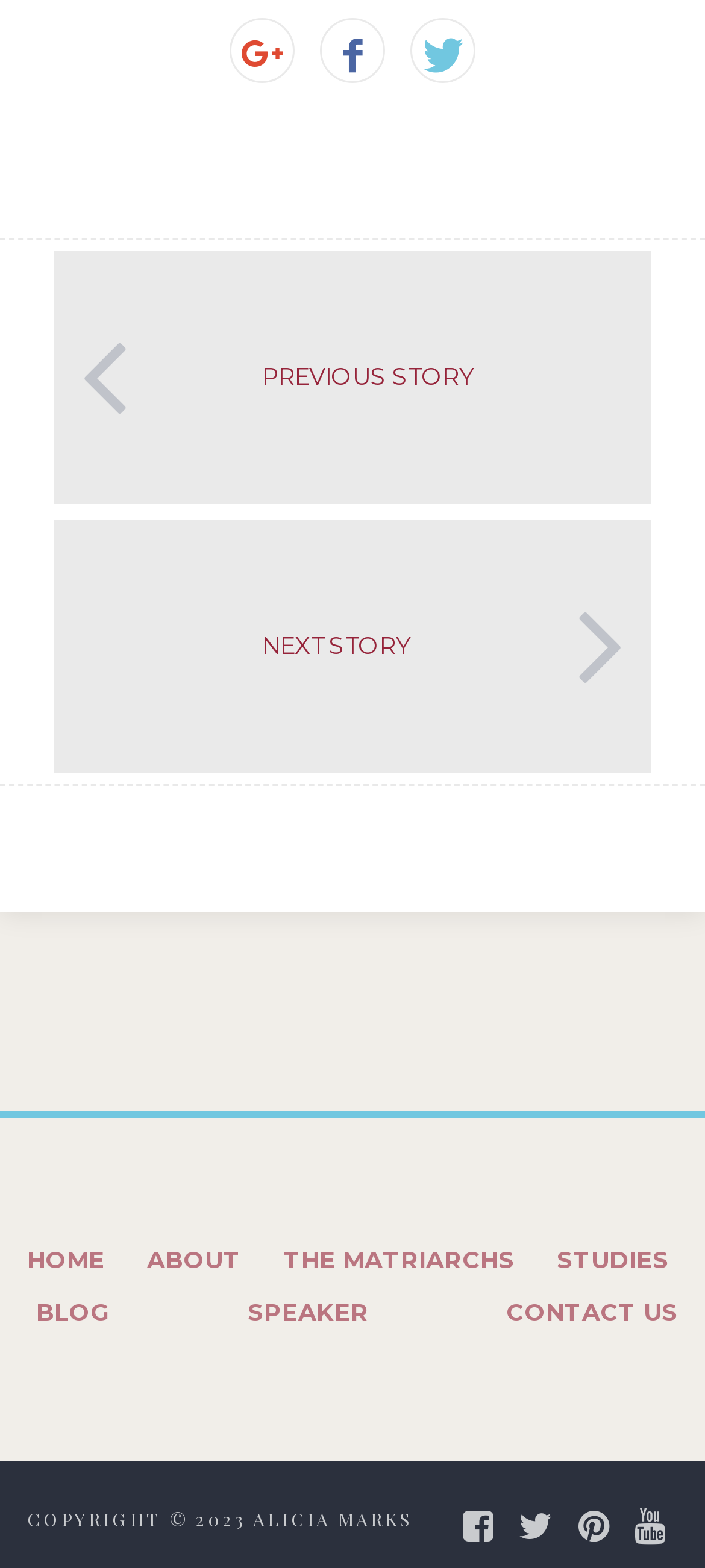Identify the coordinates of the bounding box for the element that must be clicked to accomplish the instruction: "read previous story".

[0.077, 0.16, 0.923, 0.321]